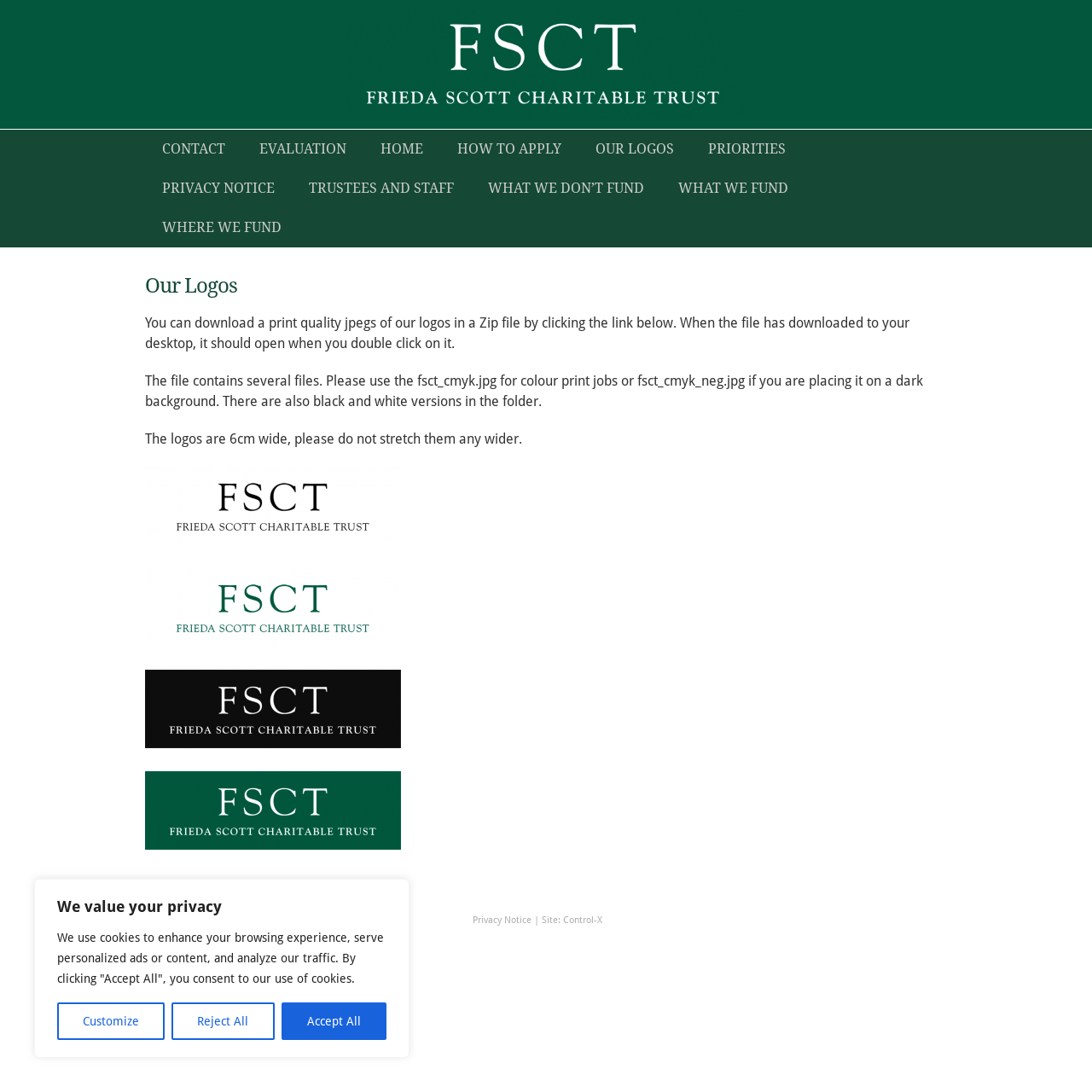By analyzing the image, answer the following question with a detailed response: What is the color of the fsct_cmyk_neg logo?

The fsct_cmyk_neg logo is a color logo, as indicated by the '_cmyk' suffix, which suggests that it is a color logo in CMYK format.